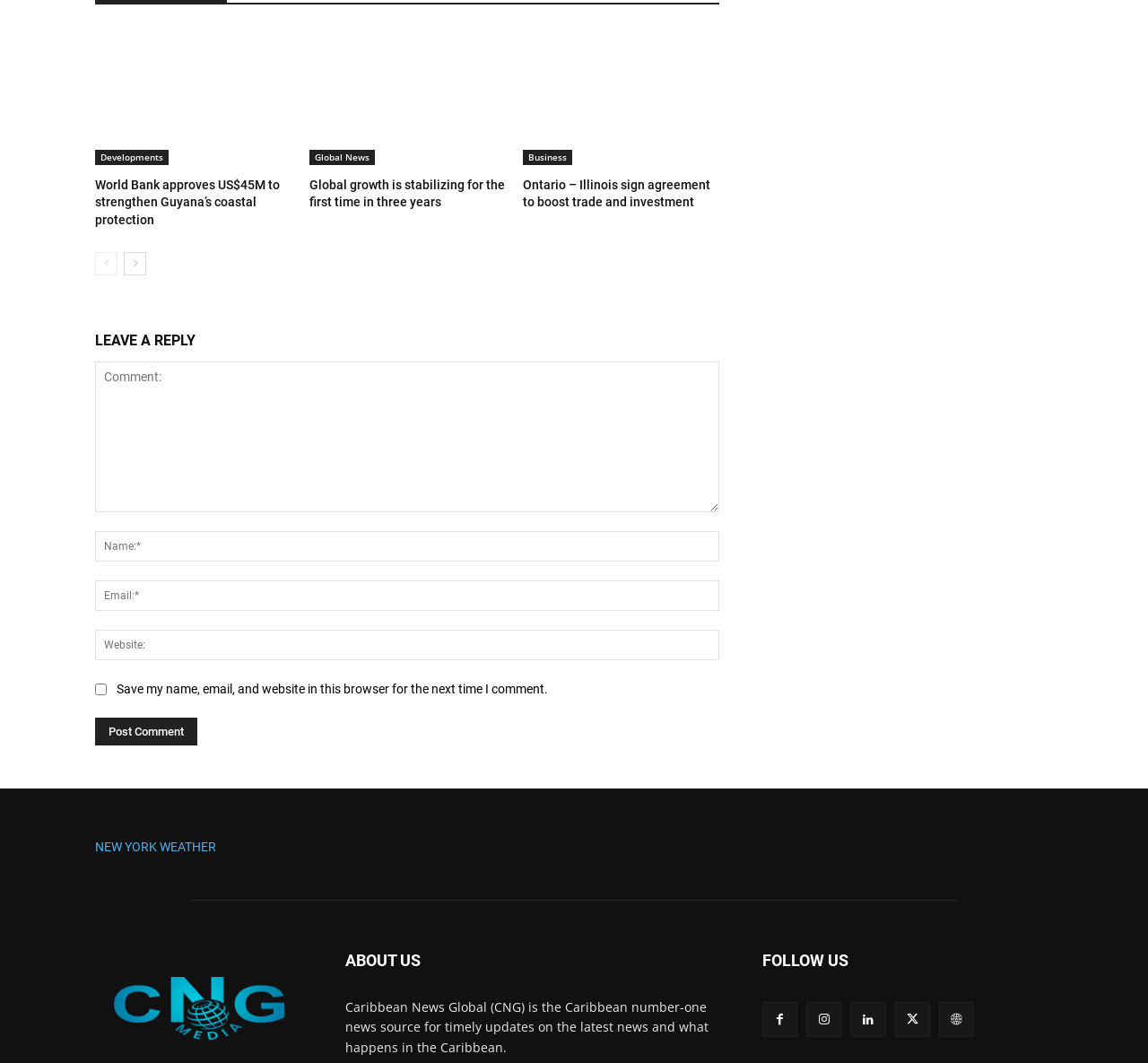Please determine the bounding box coordinates of the section I need to click to accomplish this instruction: "Click on the 'Post Comment' button".

[0.083, 0.672, 0.172, 0.698]